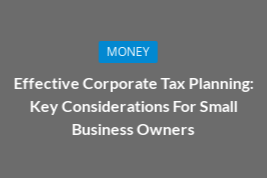Answer the following inquiry with a single word or phrase:
What is the theme of the content?

Financial